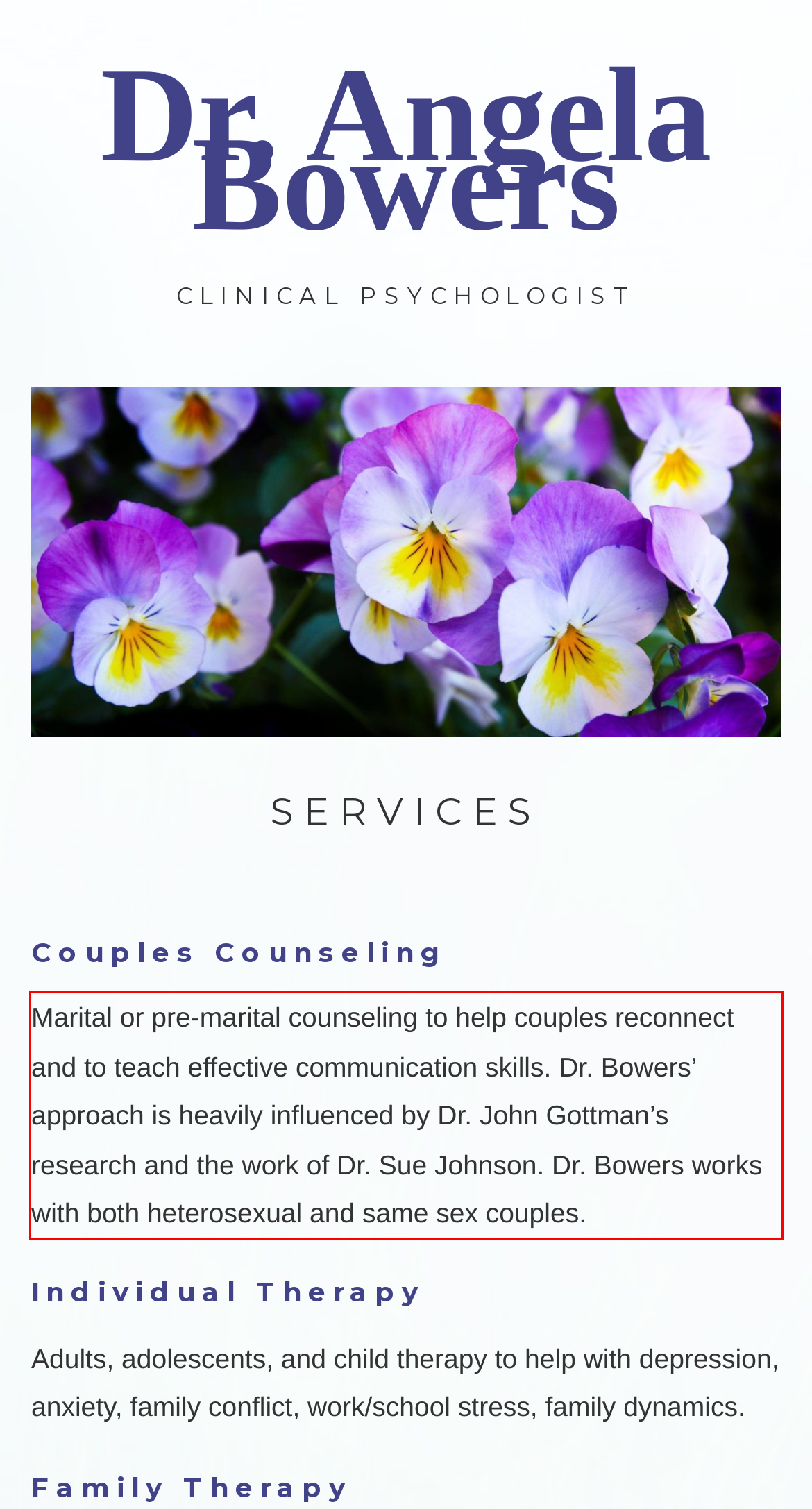You are provided with a screenshot of a webpage featuring a red rectangle bounding box. Extract the text content within this red bounding box using OCR.

Marital or pre-marital counseling to help couples reconnect and to teach effective communication skills. Dr. Bowers’ approach is heavily influenced by Dr. John Gottman’s research and the work of Dr. Sue Johnson. Dr. Bowers works with both heterosexual and same sex couples.